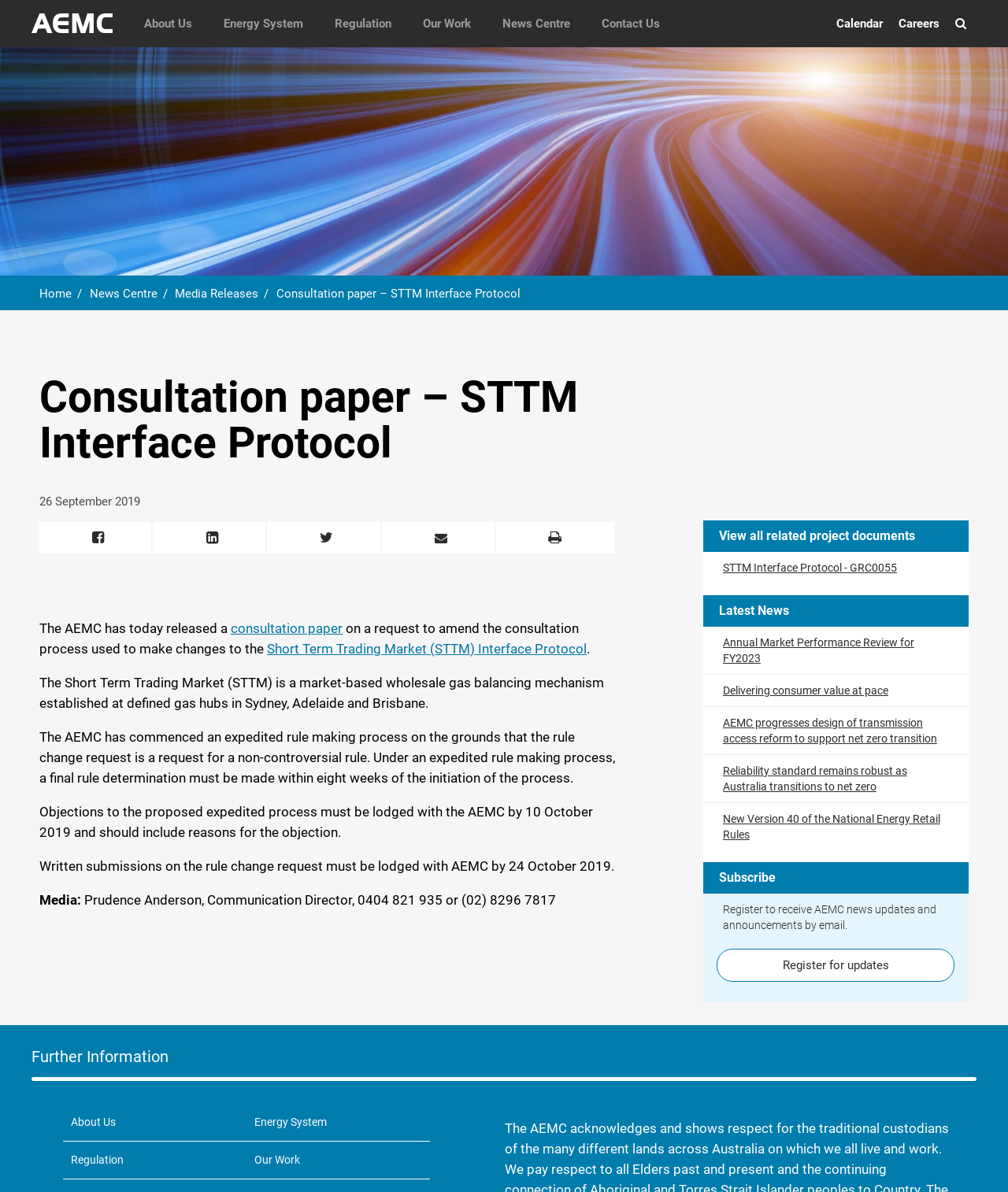What is the purpose of the Short Term Trading Market (STTM)?
From the screenshot, provide a brief answer in one word or phrase.

wholesale gas balancing mechanism